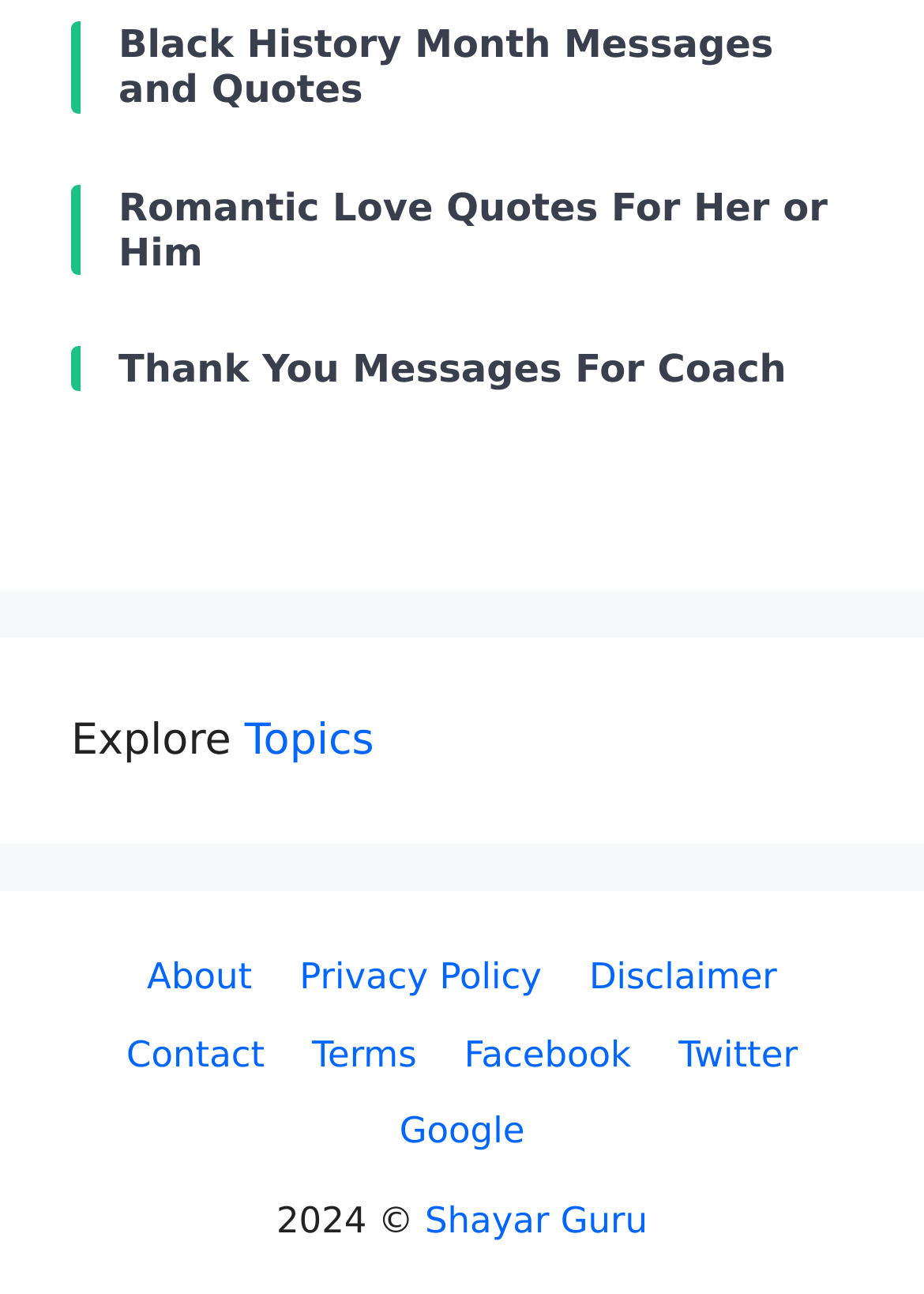Find the bounding box of the UI element described as: "Phoenix Dawn Command". The bounding box coordinates should be given as four float values between 0 and 1, i.e., [left, top, right, bottom].

None